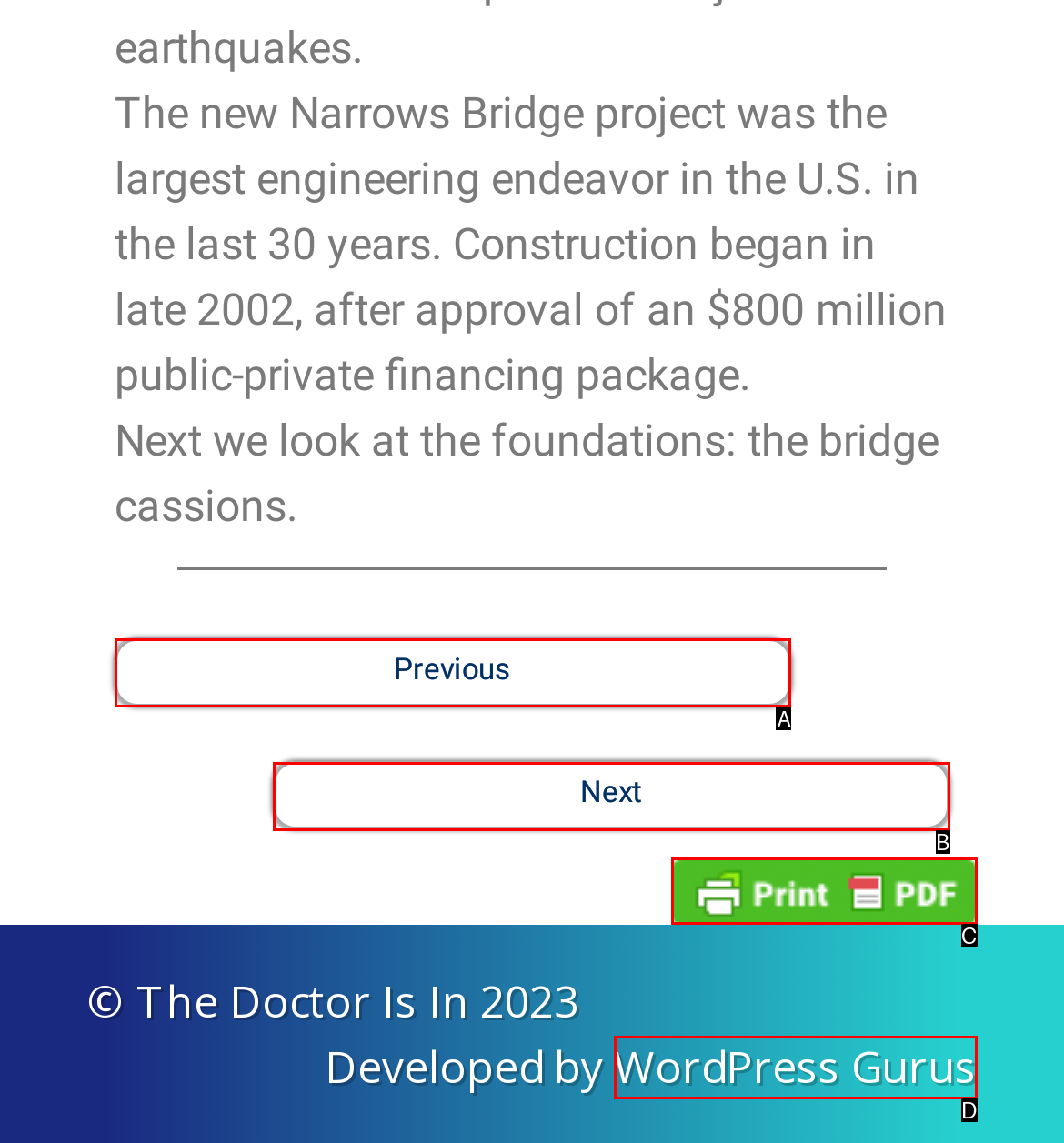Given the description: title="Printer Friendly, PDF & Email", identify the HTML element that fits best. Respond with the letter of the correct option from the choices.

C